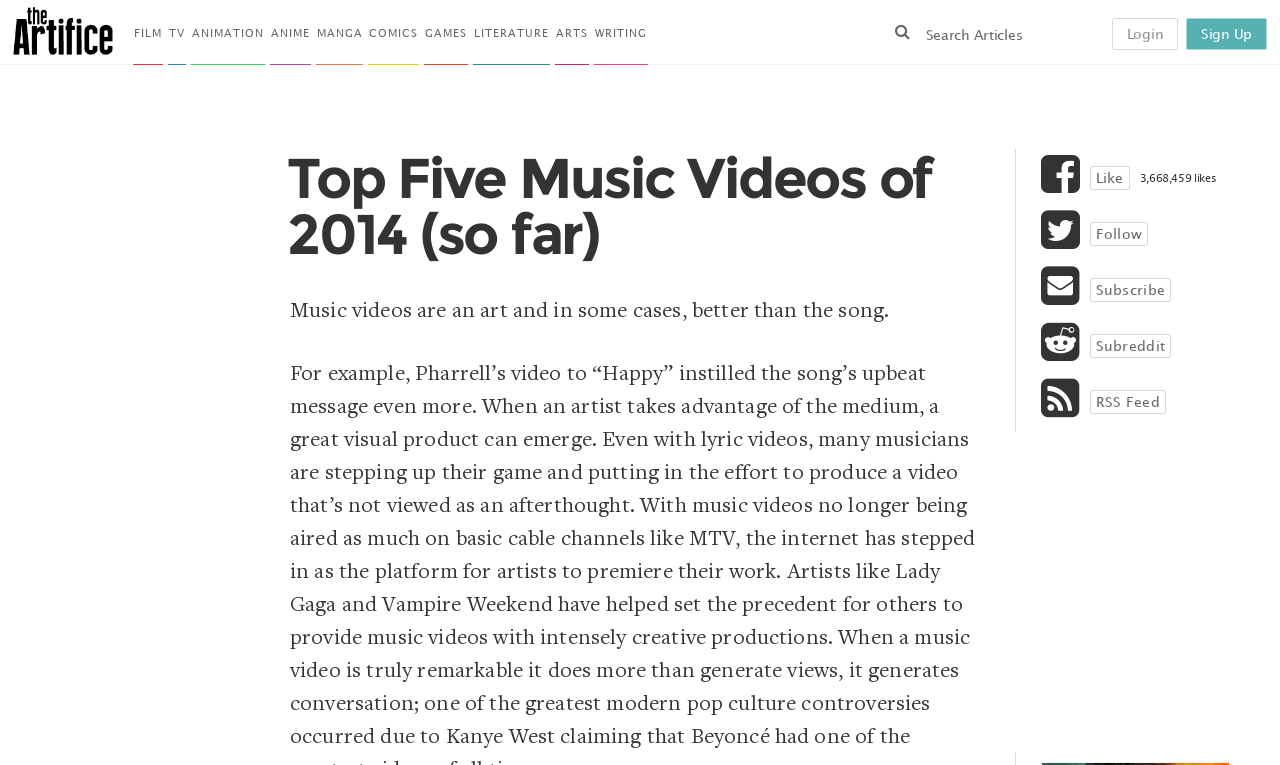How many likes does the article have?
Ensure your answer is thorough and detailed.

The number of likes can be found below the article title, where it says '3,668,459 likes'. This indicates that the article has received a large number of likes from users.